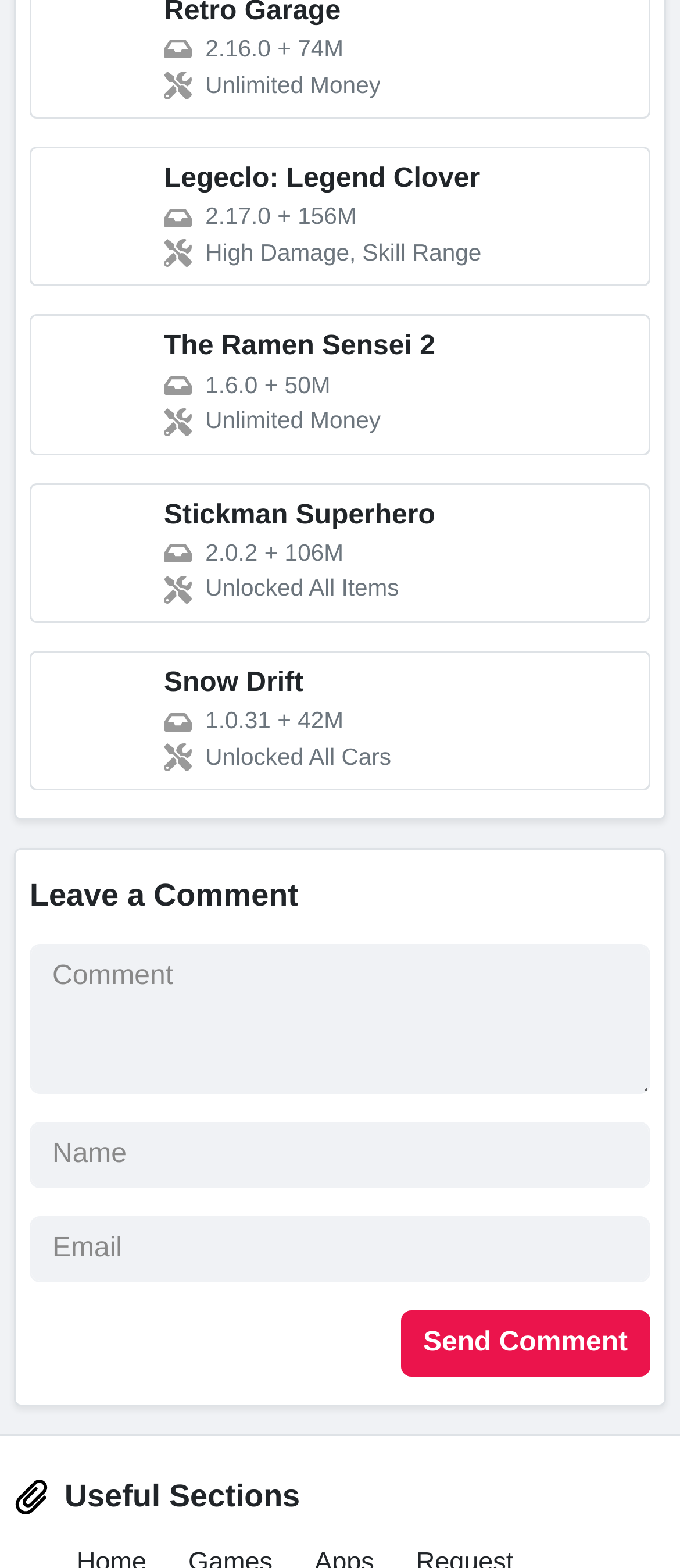Identify the bounding box of the HTML element described here: "name="name" placeholder="Name"". Provide the coordinates as four float numbers between 0 and 1: [left, top, right, bottom].

[0.044, 0.419, 0.956, 0.462]